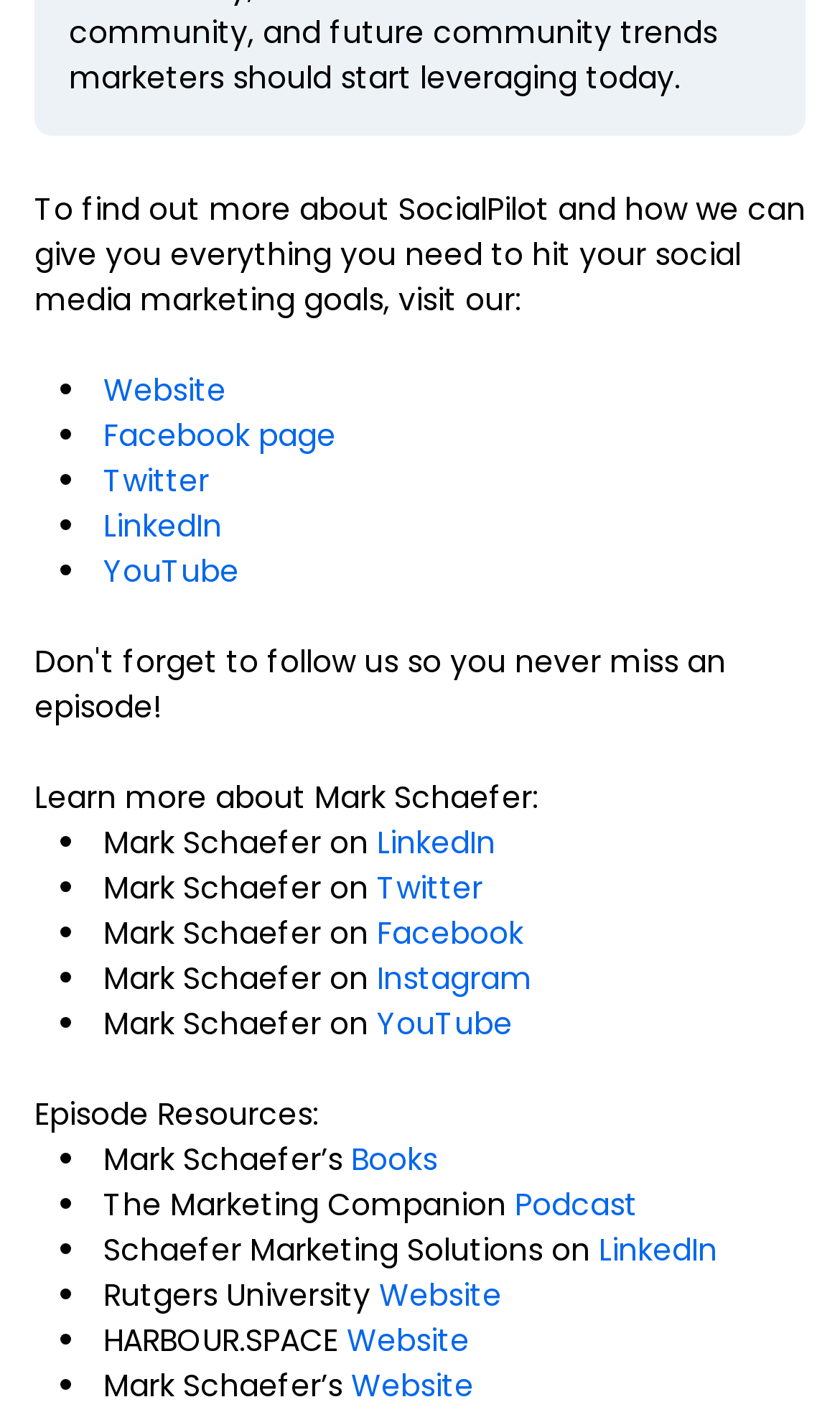Could you find the bounding box coordinates of the clickable area to complete this instruction: "learn more about Mark Schaefer on LinkedIn"?

[0.449, 0.576, 0.59, 0.606]